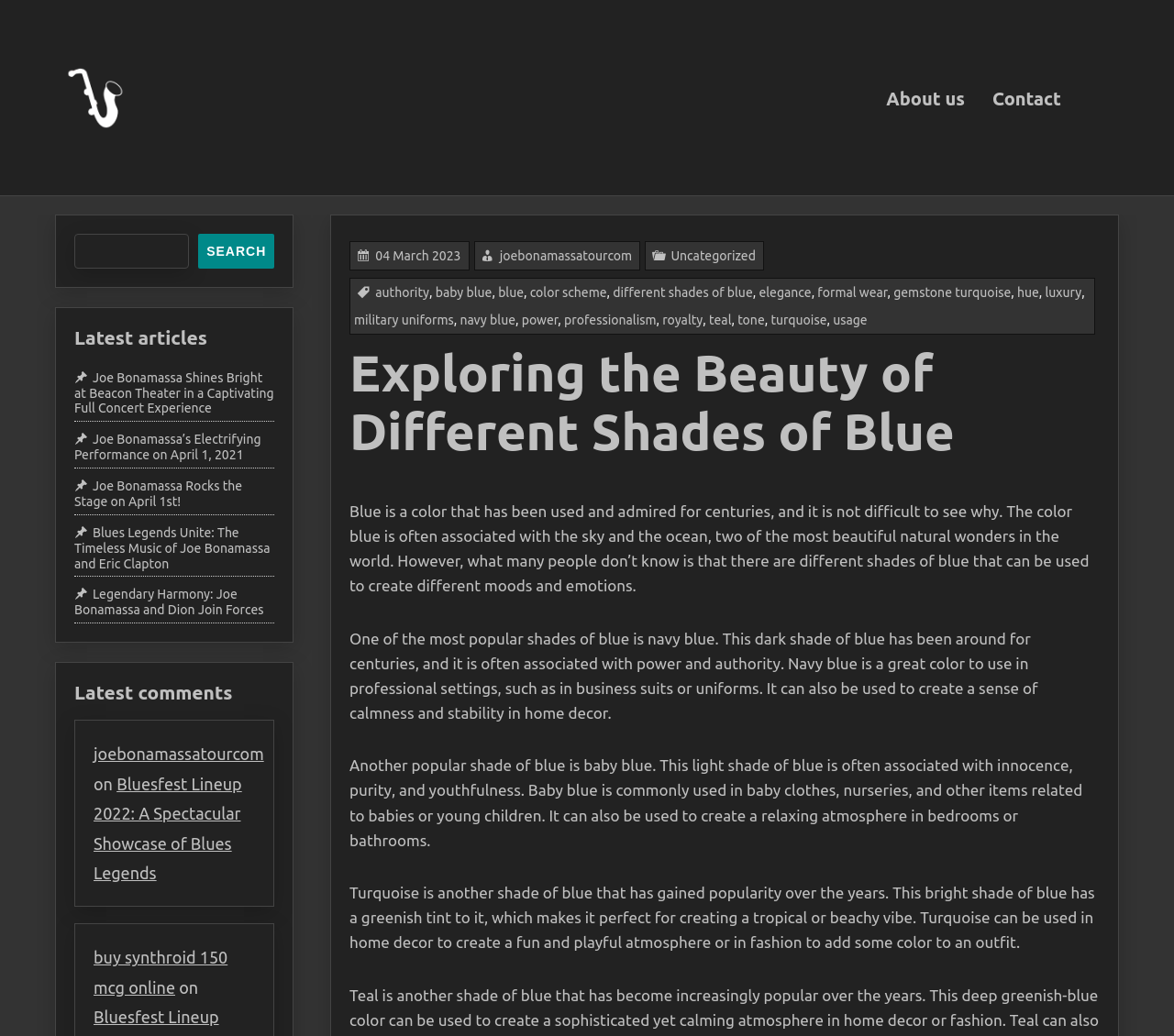Please identify the bounding box coordinates of the element's region that needs to be clicked to fulfill the following instruction: "Explore the different shades of blue". The bounding box coordinates should consist of four float numbers between 0 and 1, i.e., [left, top, right, bottom].

[0.298, 0.485, 0.928, 0.574]